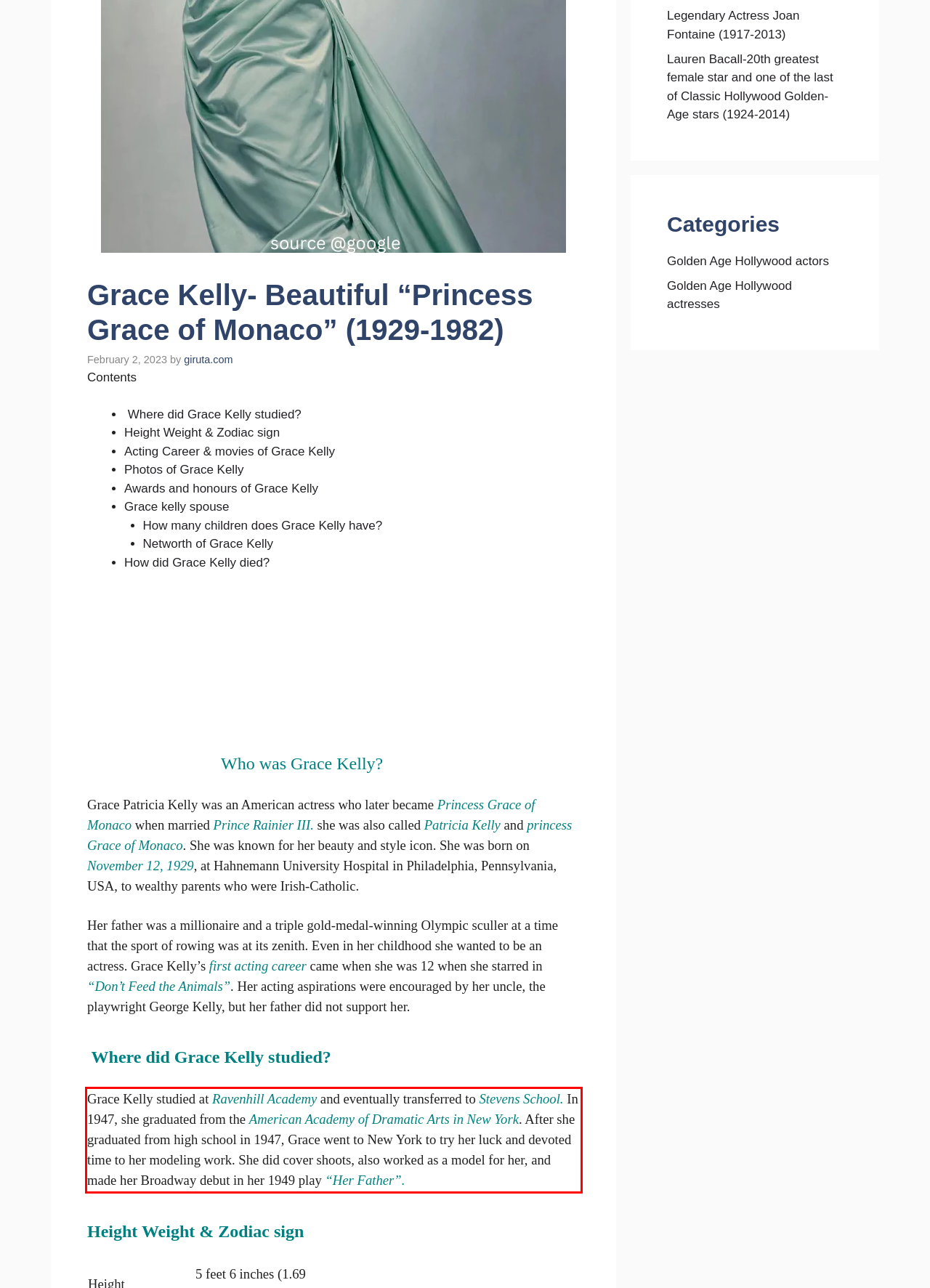Please extract the text content within the red bounding box on the webpage screenshot using OCR.

Grace Kelly studied at Ravenhill Academy and eventually transferred to Stevens School. In 1947, she graduated from the American Academy of Dramatic Arts in New York. After she graduated from high school in 1947, Grace went to New York to try her luck and devoted time to her modeling work. She did cover shoots, also worked as a model for her, and made her Broadway debut in her 1949 play “Her Father”.